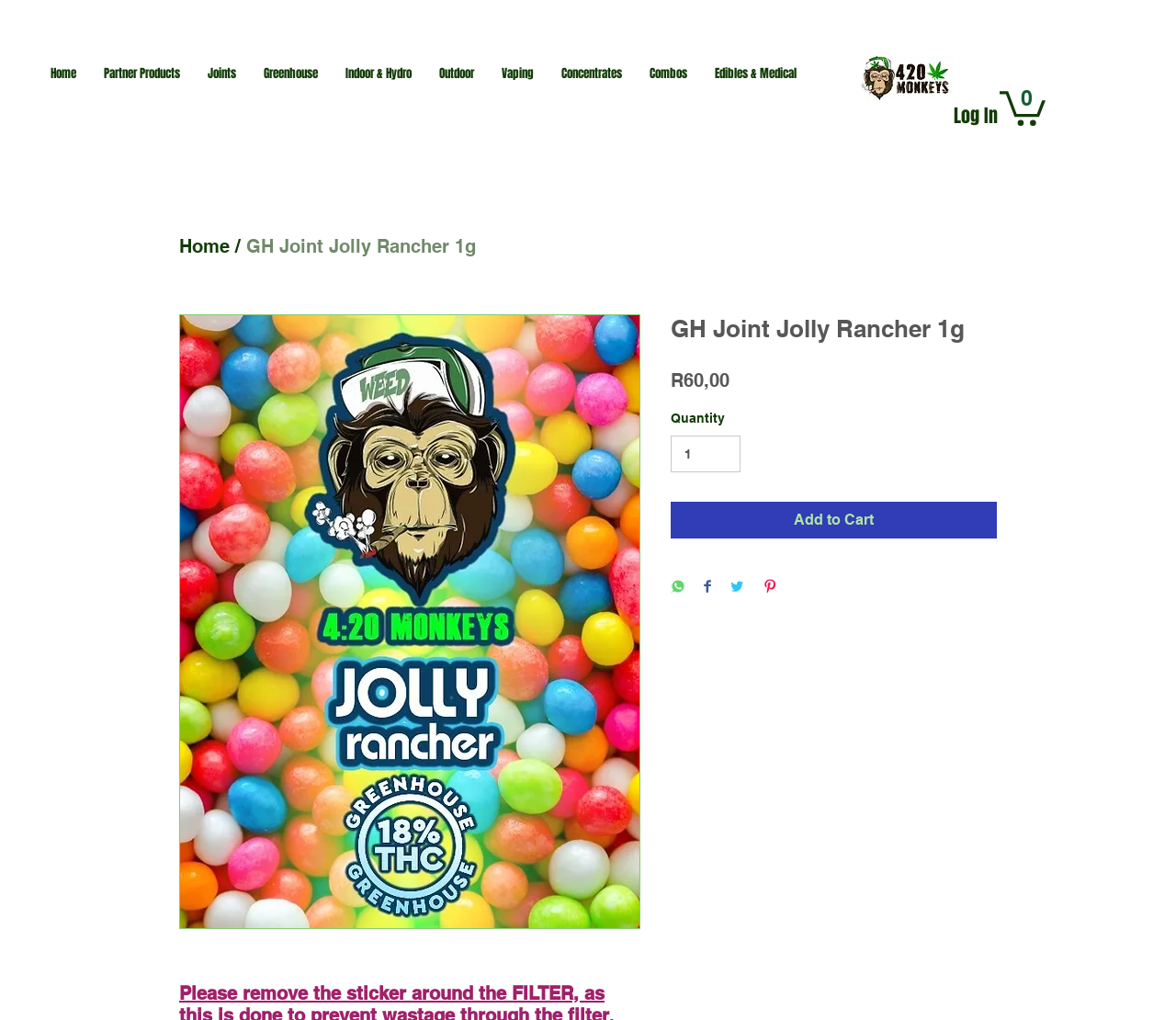How much does the product cost?
Using the picture, provide a one-word or short phrase answer.

R60,00